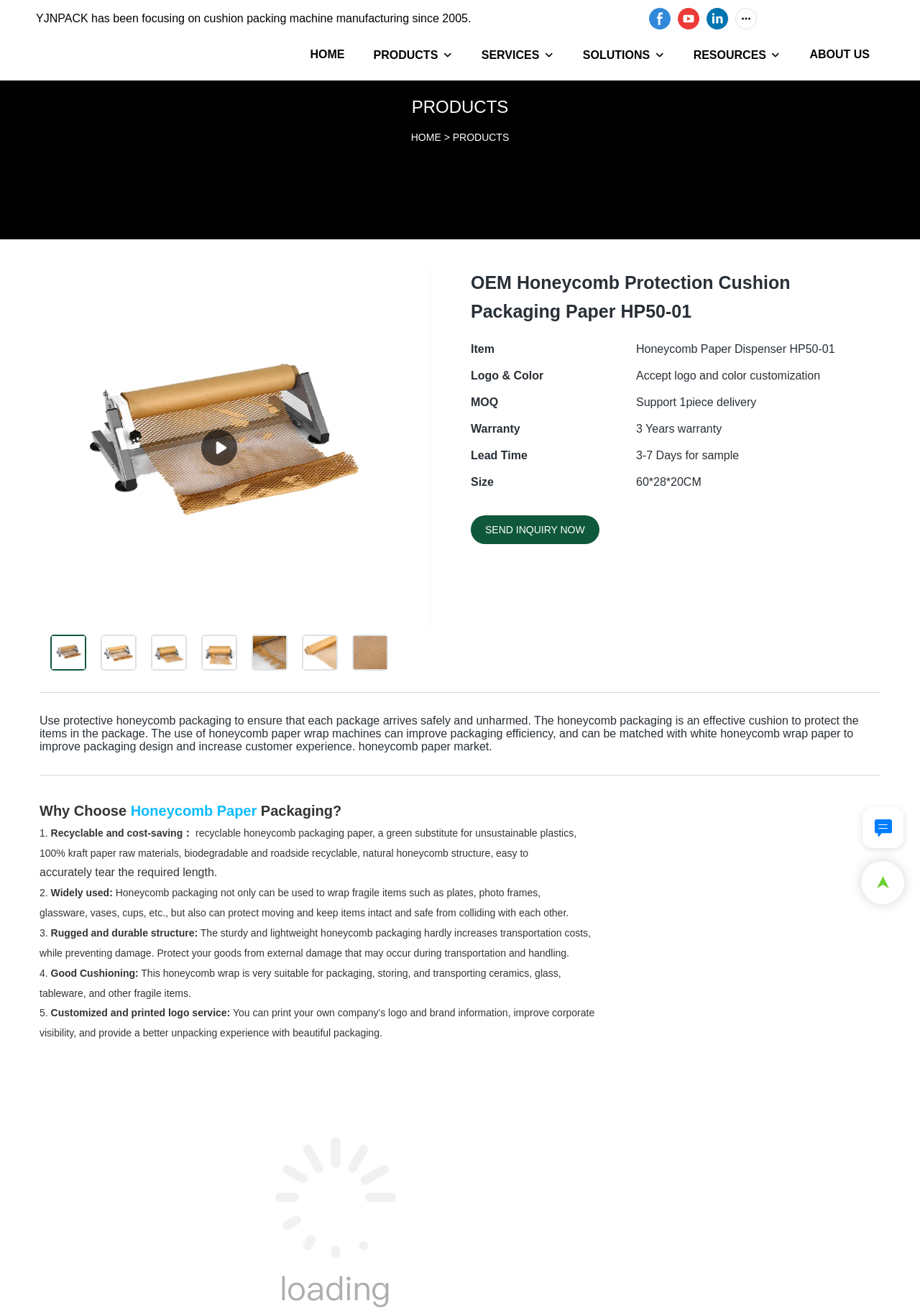Please reply with a single word or brief phrase to the question: 
Can the product be customized with a logo?

Yes